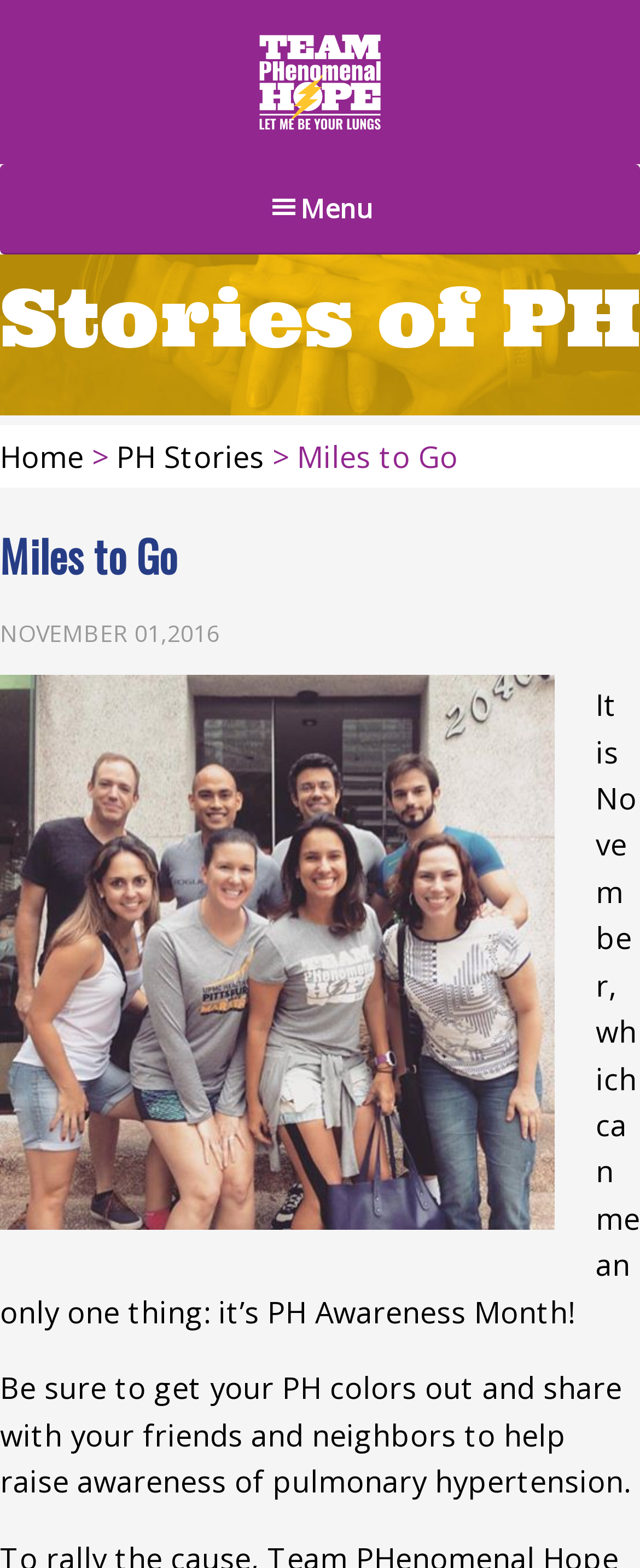Pinpoint the bounding box coordinates of the element to be clicked to execute the instruction: "Donate to the team".

[0.021, 0.565, 0.979, 0.606]